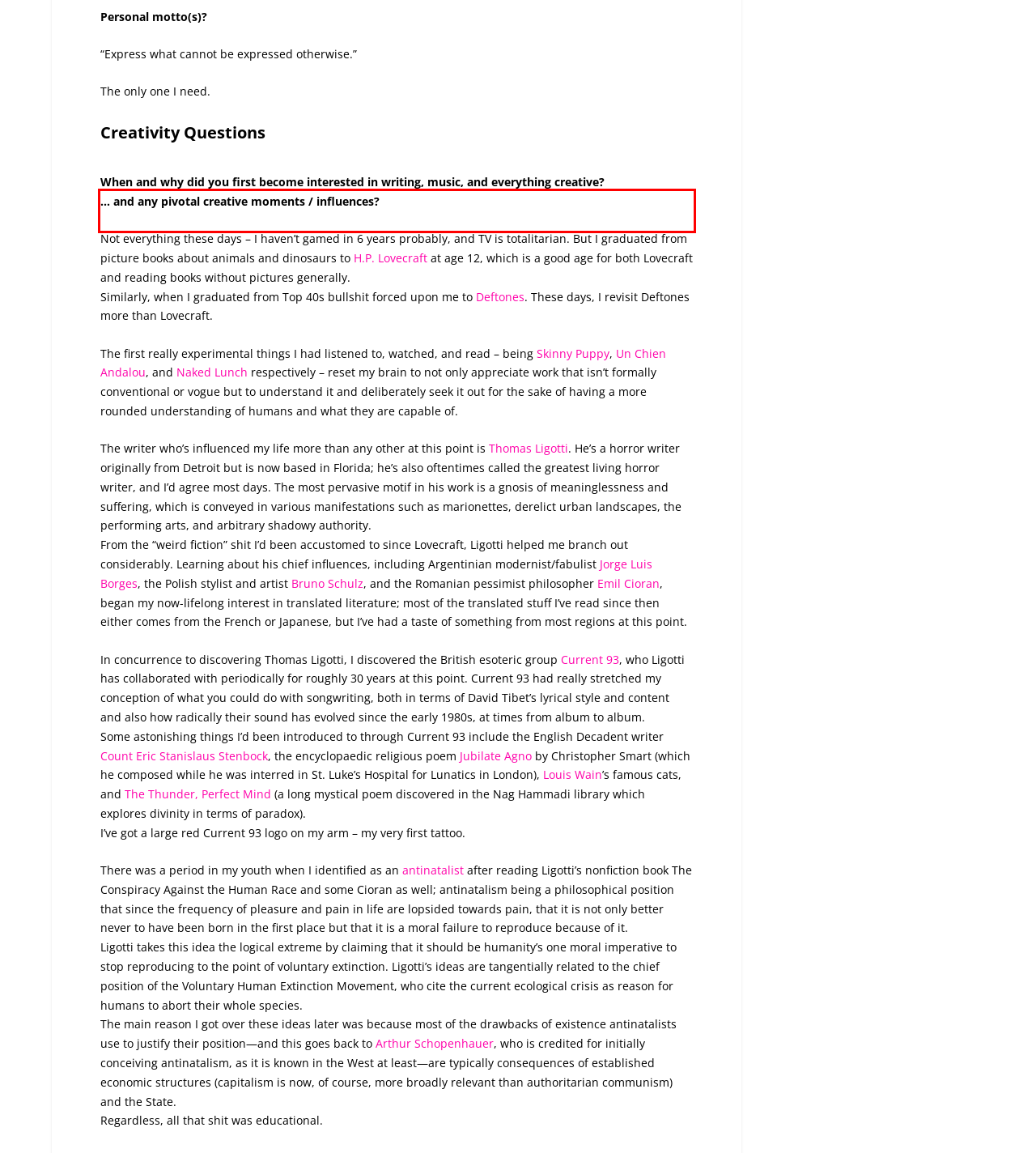Using the provided screenshot of a webpage, recognize and generate the text found within the red rectangle bounding box.

I live pretty close to Lake Erie right now, and that lake fills me with terror at night. I hate the lampreys in it. I fantasize about baking lamprey pie as a display of dominance kinda often.